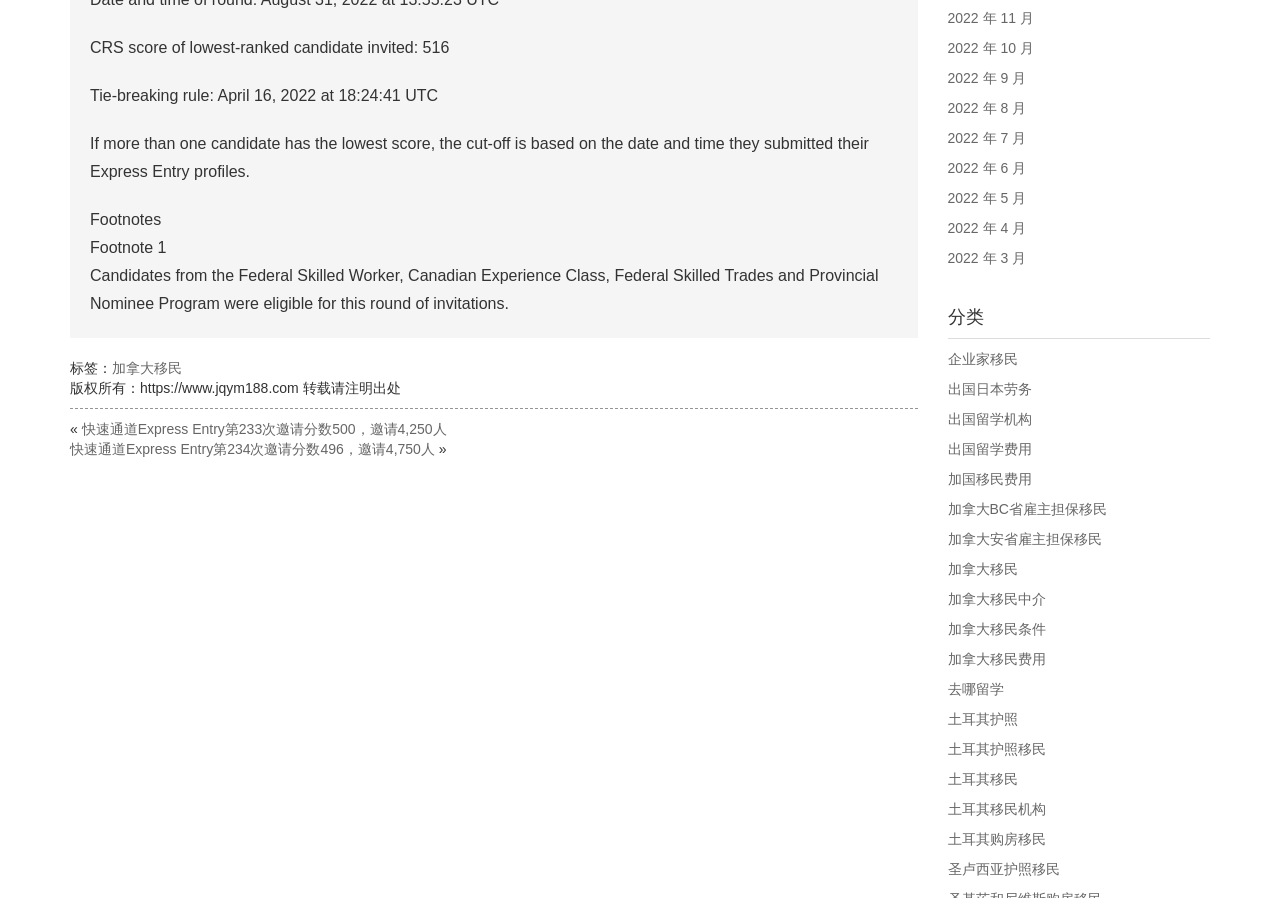How many links are there in the webpage? Refer to the image and provide a one-word or short phrase answer.

30